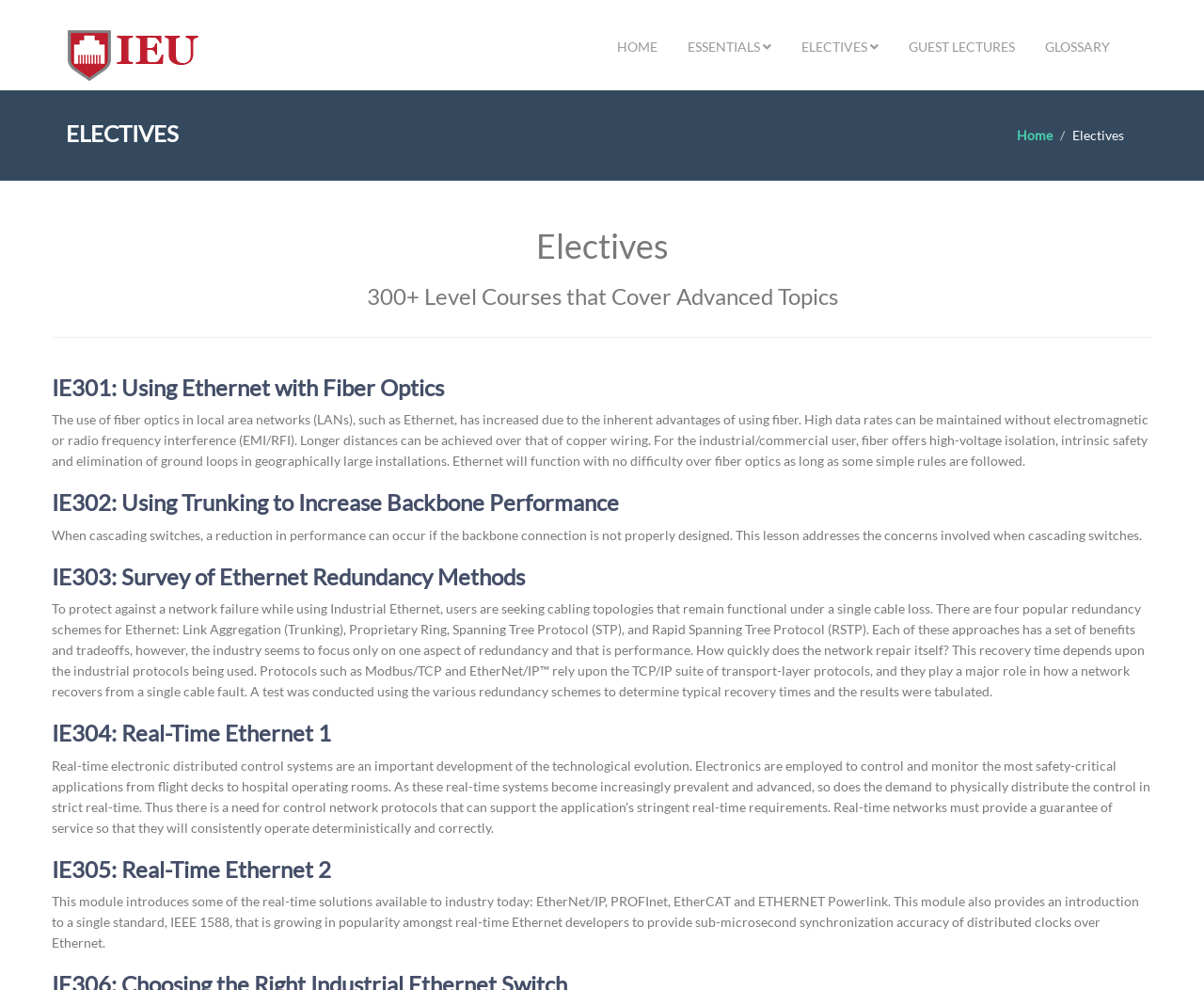Identify the bounding box coordinates for the element you need to click to achieve the following task: "Click the IE305: Real-Time Ethernet 2 link". The coordinates must be four float values ranging from 0 to 1, formatted as [left, top, right, bottom].

[0.043, 0.864, 0.275, 0.891]